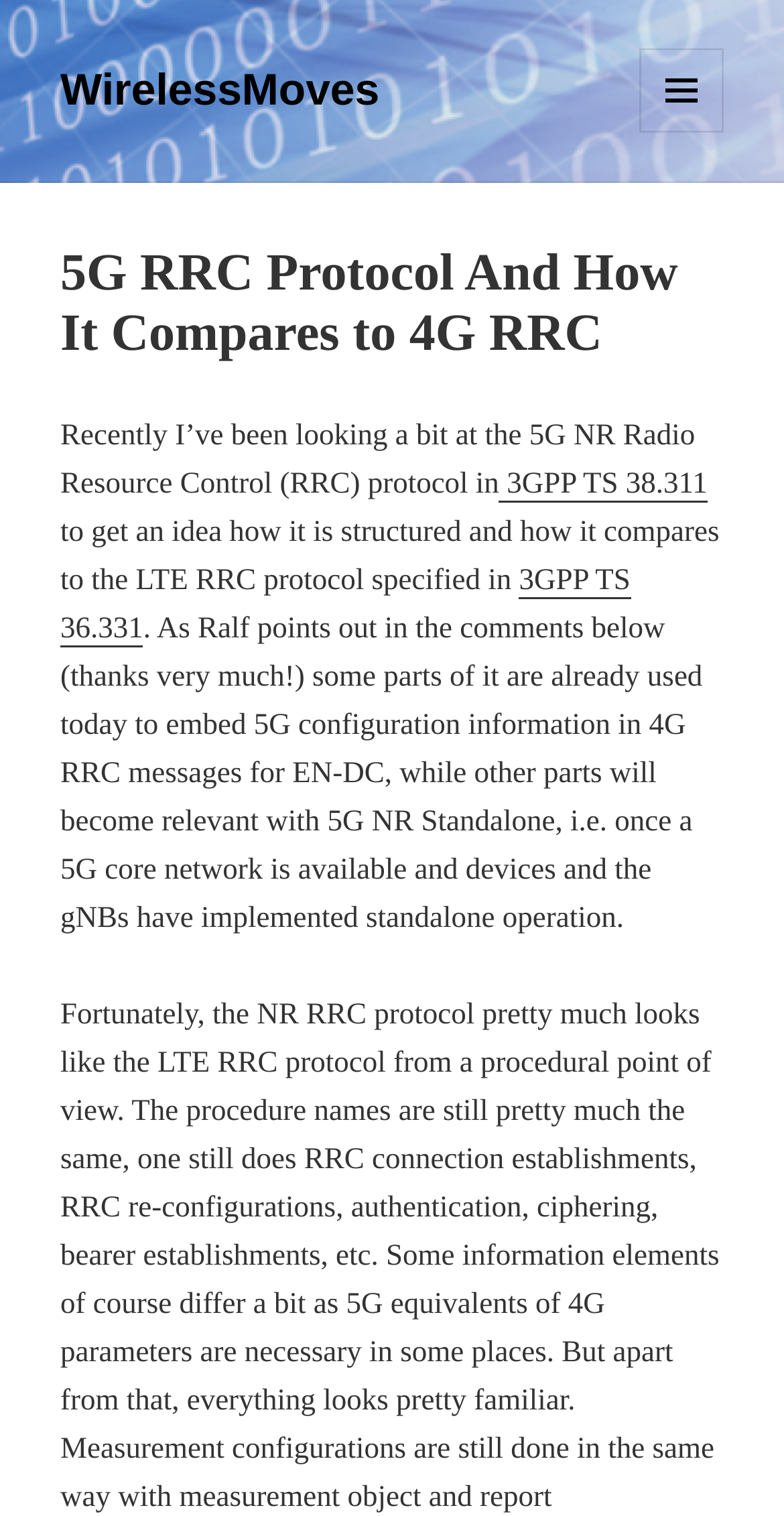Given the element description 3GPP TS 38.311, identify the bounding box coordinates for the UI element on the webpage screenshot. The format should be (top-left x, top-left y, bottom-right x, bottom-right y), with values between 0 and 1.

[0.637, 0.309, 0.902, 0.331]